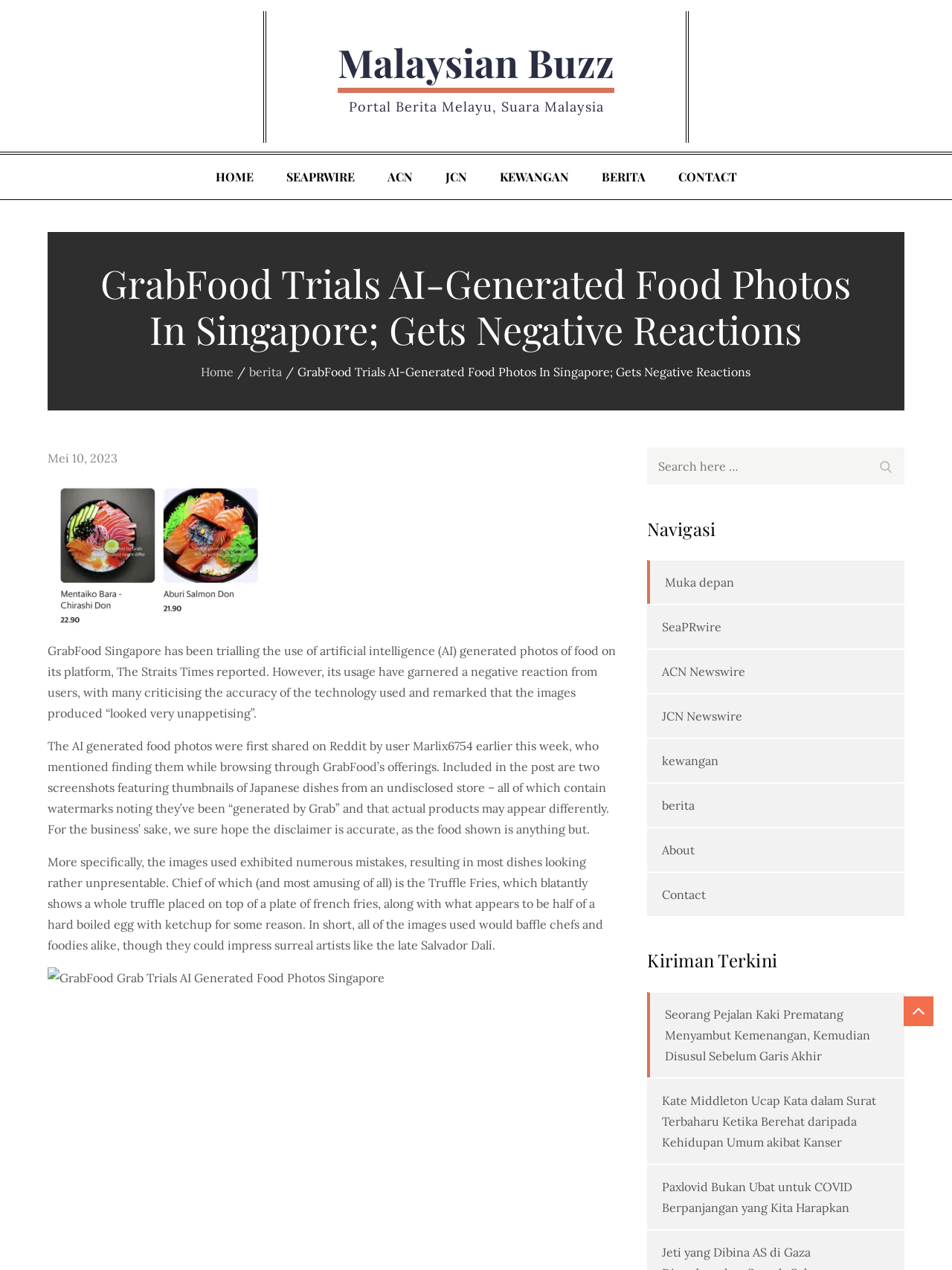Please identify the bounding box coordinates of the region to click in order to complete the task: "Search for something". The coordinates must be four float numbers between 0 and 1, specified as [left, top, right, bottom].

[0.68, 0.352, 0.95, 0.381]